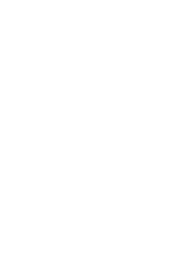What is the likely theme of the event?
Please give a detailed and elaborate answer to the question.

Based on the context and the mention of Abraham Hicks' teachings, which focus on the law of attraction and positive thinking, it can be inferred that the event likely explores themes of personal development and motivational speaking.